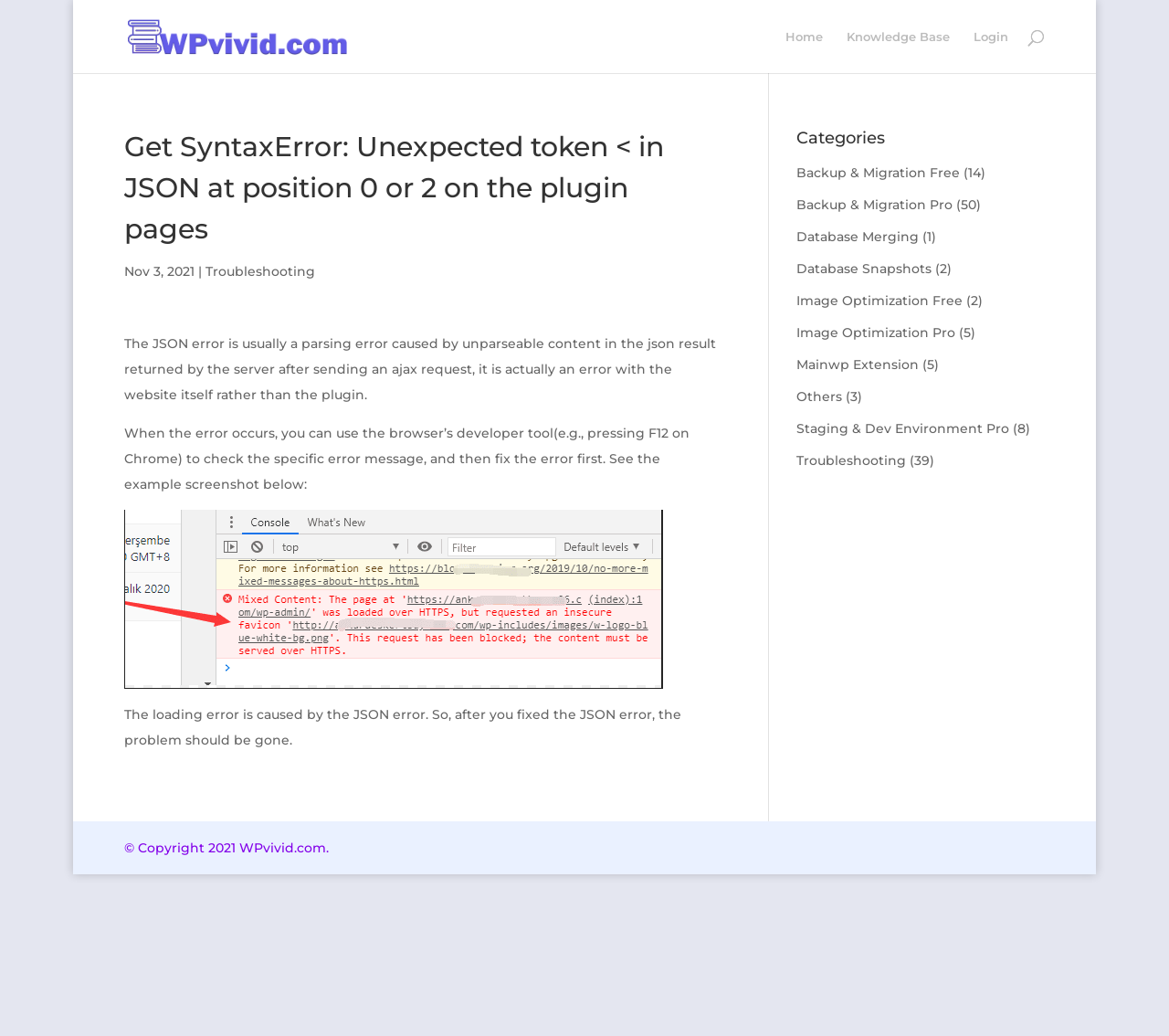What is the date of the article?
Based on the image, give a concise answer in the form of a single word or short phrase.

Nov 3, 2021